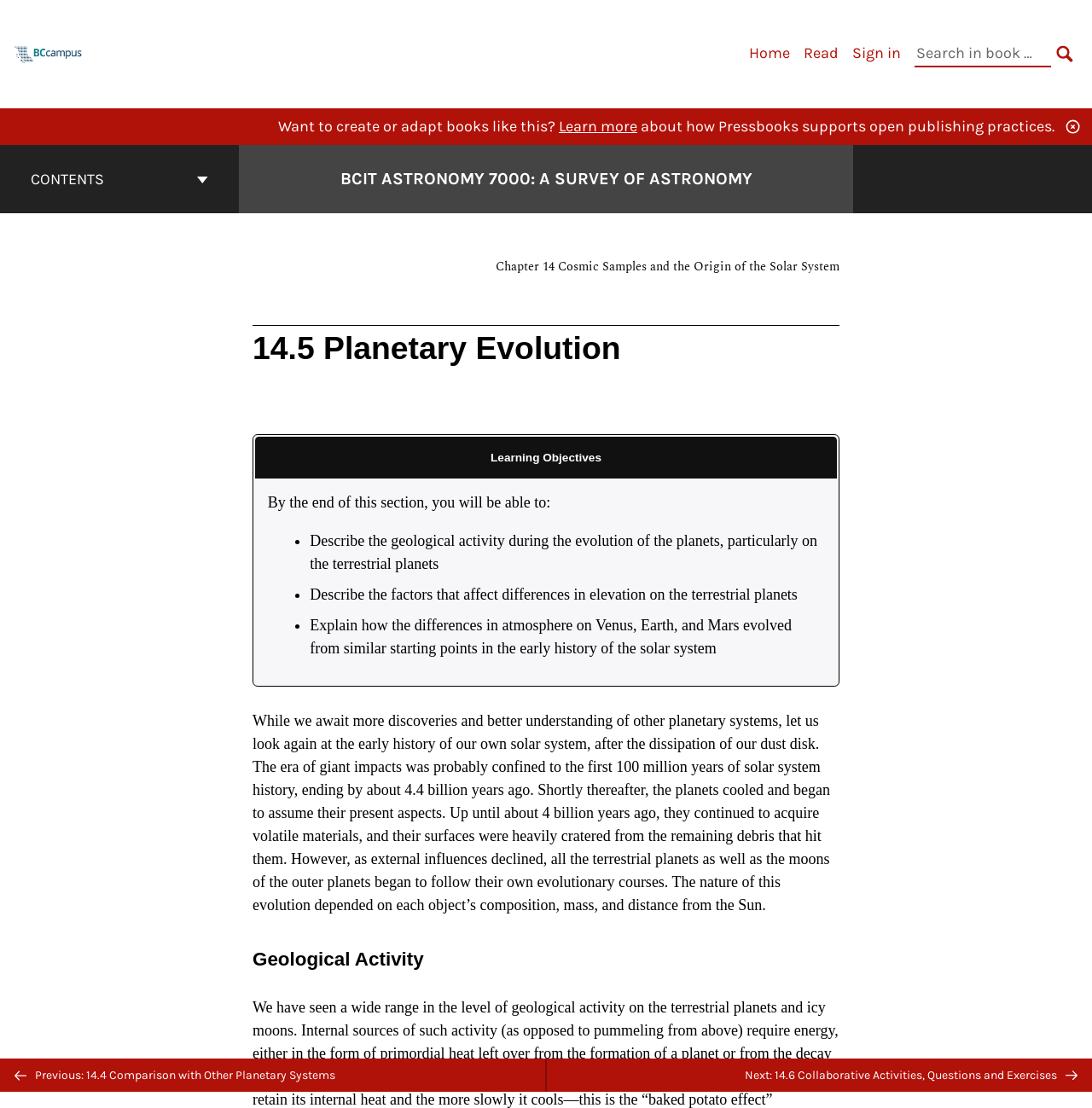Pinpoint the bounding box coordinates of the area that must be clicked to complete this instruction: "Learn more about how Pressbooks supports open publishing practices".

[0.512, 0.105, 0.584, 0.122]